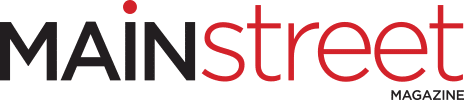Generate an in-depth description of the image.

The image features the logo for "Main Street Magazine," prominently displayed in bold typography. The design emphasizes the contrast between the upper and lower cases, with "MAIN" in a striking red, capturing attention effectively, while "street" is presented in a simple black, creating a visual balance. Below the word "street," in a smaller font, the word "MAGAZINE" is positioned subtly, reinforcing the identity of the publication. This logo is an integral part of the brand's visual identity, symbolizing its focus on local culture, community stories, and relevant discussions.